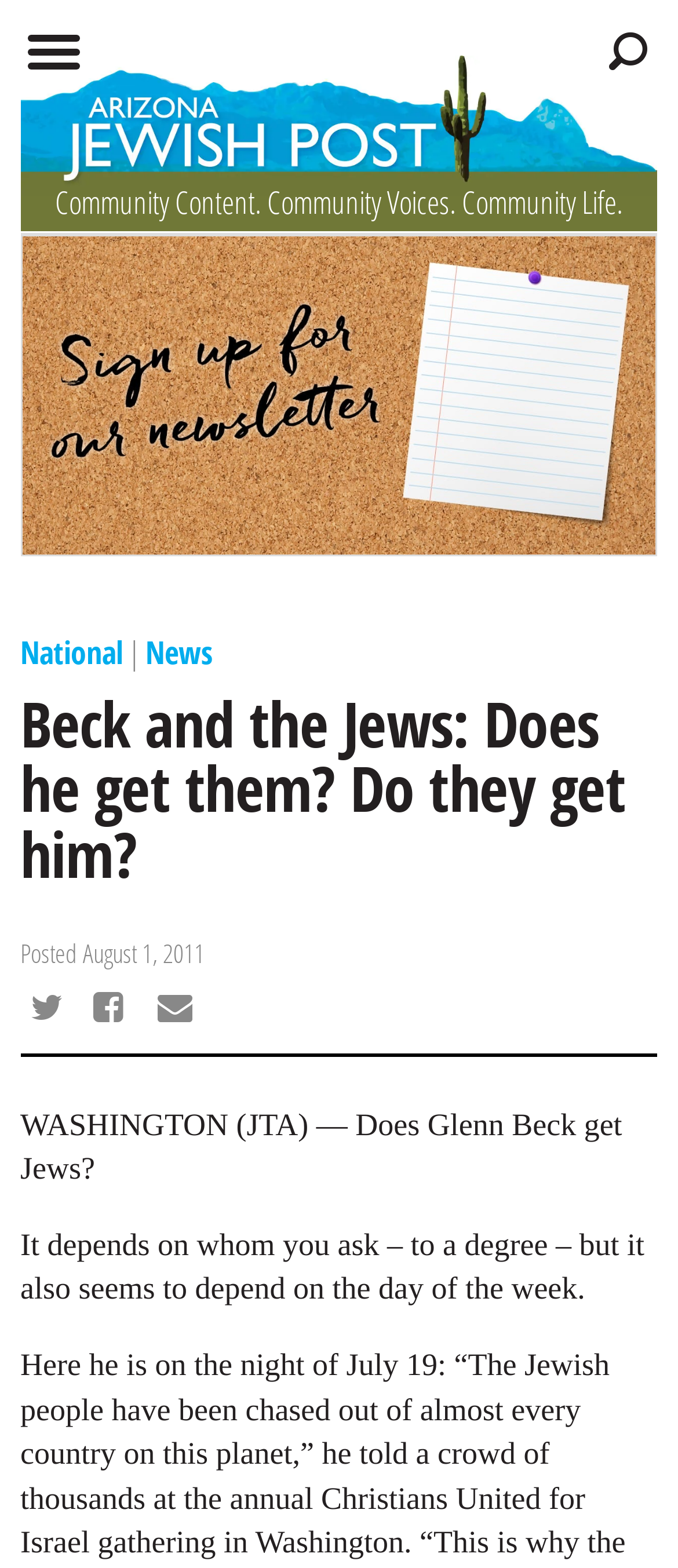Who is the subject of the article?
Based on the visual, give a brief answer using one word or a short phrase.

Glenn Beck